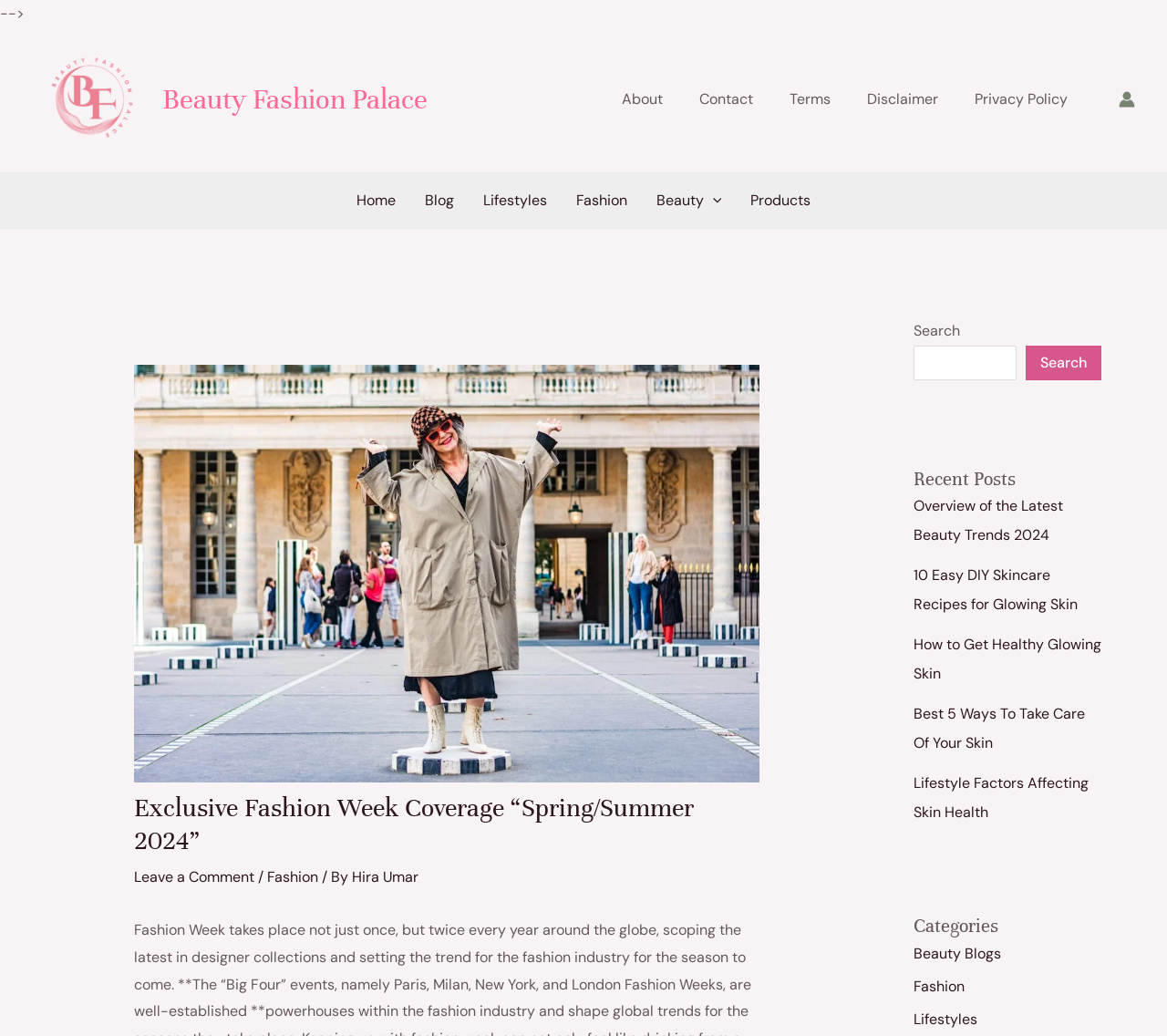What is the purpose of the 'Leave a Comment' link on this webpage? Examine the screenshot and reply using just one word or a brief phrase.

To comment on the article